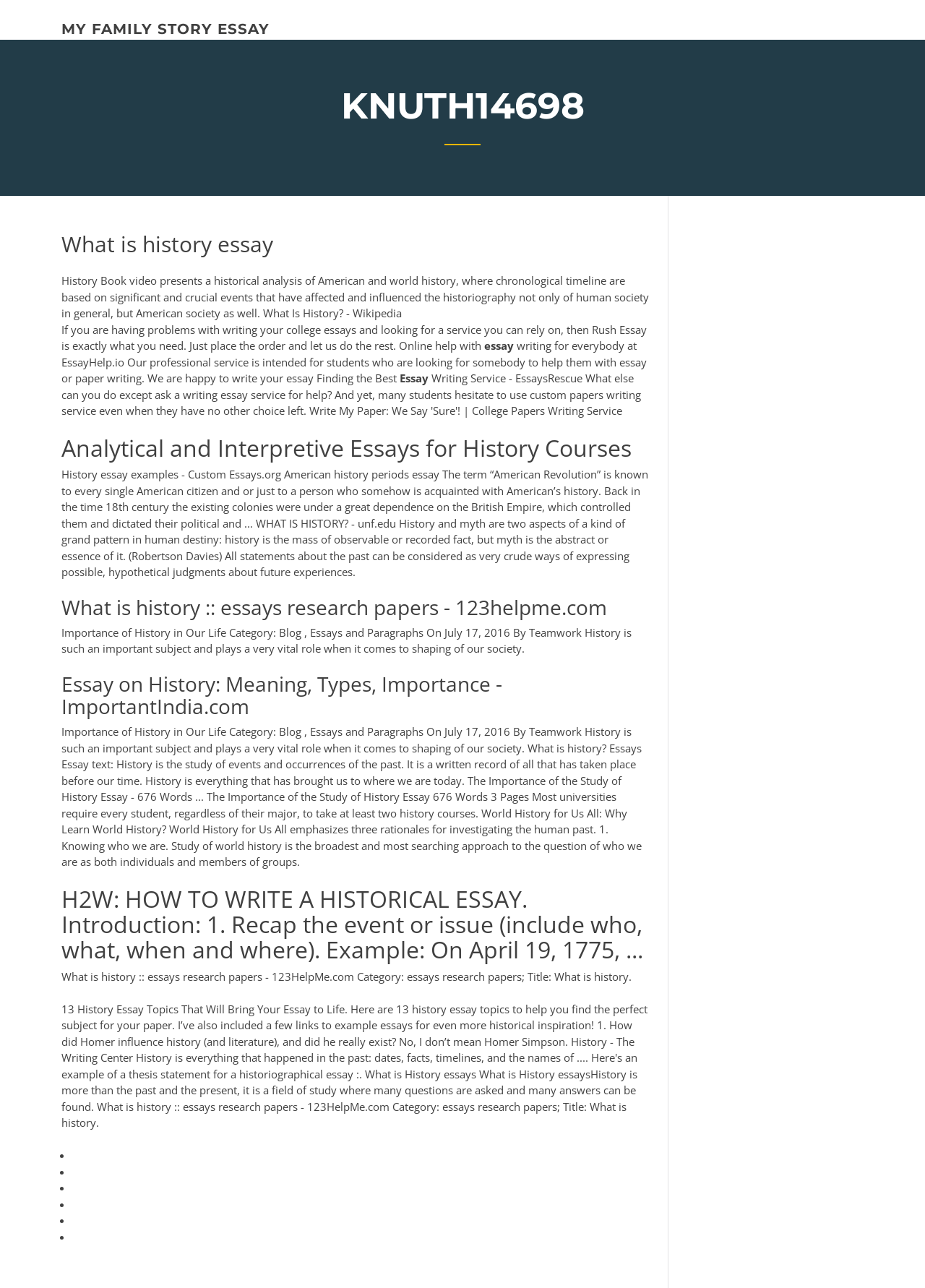Locate the bounding box coordinates of the UI element described by: "my family story essay". Provide the coordinates as four float numbers between 0 and 1, formatted as [left, top, right, bottom].

[0.066, 0.016, 0.291, 0.029]